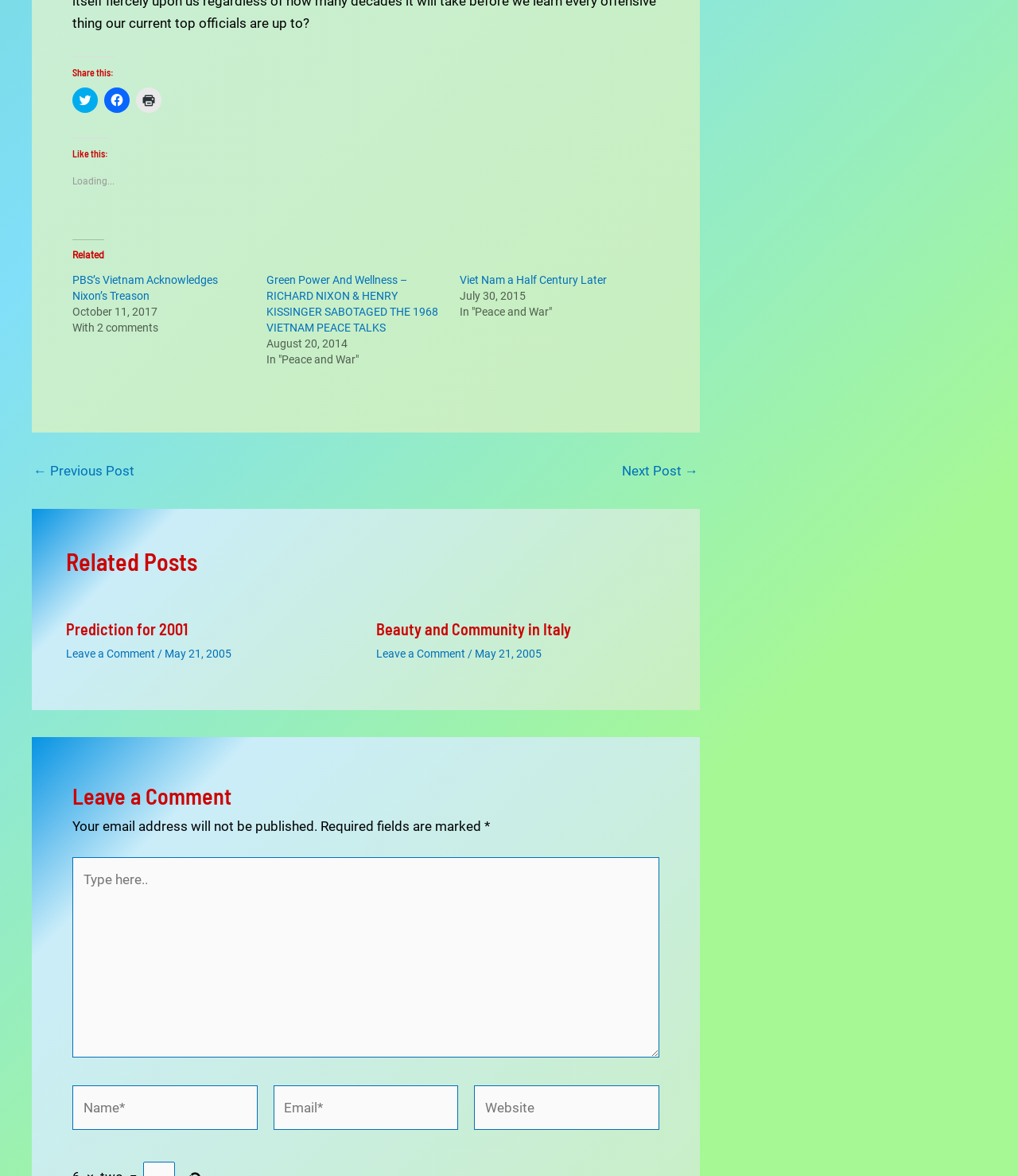Identify the bounding box coordinates of the section to be clicked to complete the task described by the following instruction: "Type in the comment box". The coordinates should be four float numbers between 0 and 1, formatted as [left, top, right, bottom].

[0.071, 0.729, 0.648, 0.899]